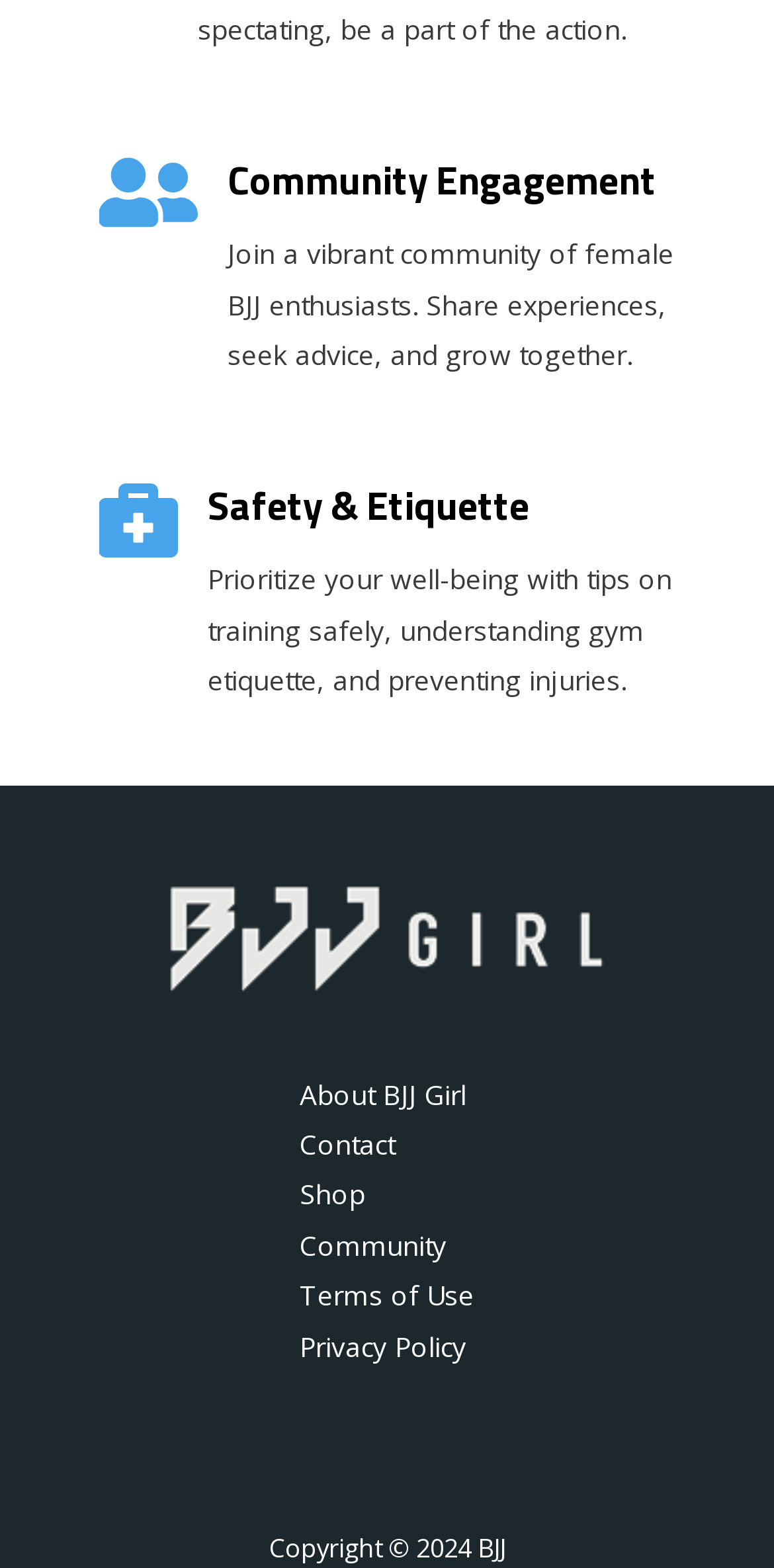What is the purpose of the Safety & Etiquette section?
Provide a fully detailed and comprehensive answer to the question.

The purpose of the Safety & Etiquette section can be understood by reading the StaticText element with the text 'Prioritize your well-being with tips on training safely, understanding gym etiquette, and preventing injuries.'. This section aims to provide tips and guidelines for training safely and preventing injuries, which is essential for BJJ practitioners.